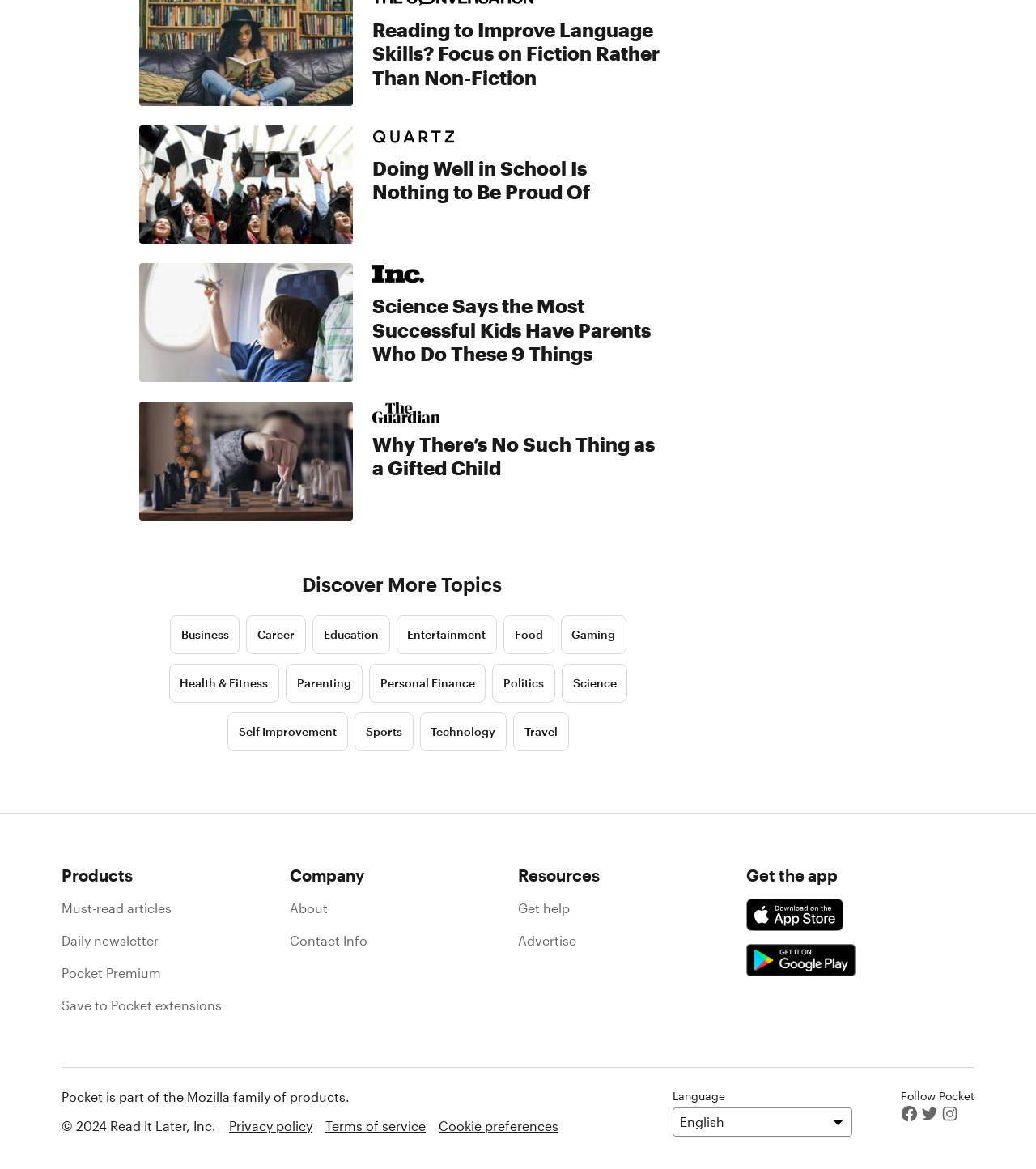Please identify the bounding box coordinates for the region that you need to click to follow this instruction: "Download on the Apple App Store".

[0.72, 0.769, 0.922, 0.797]